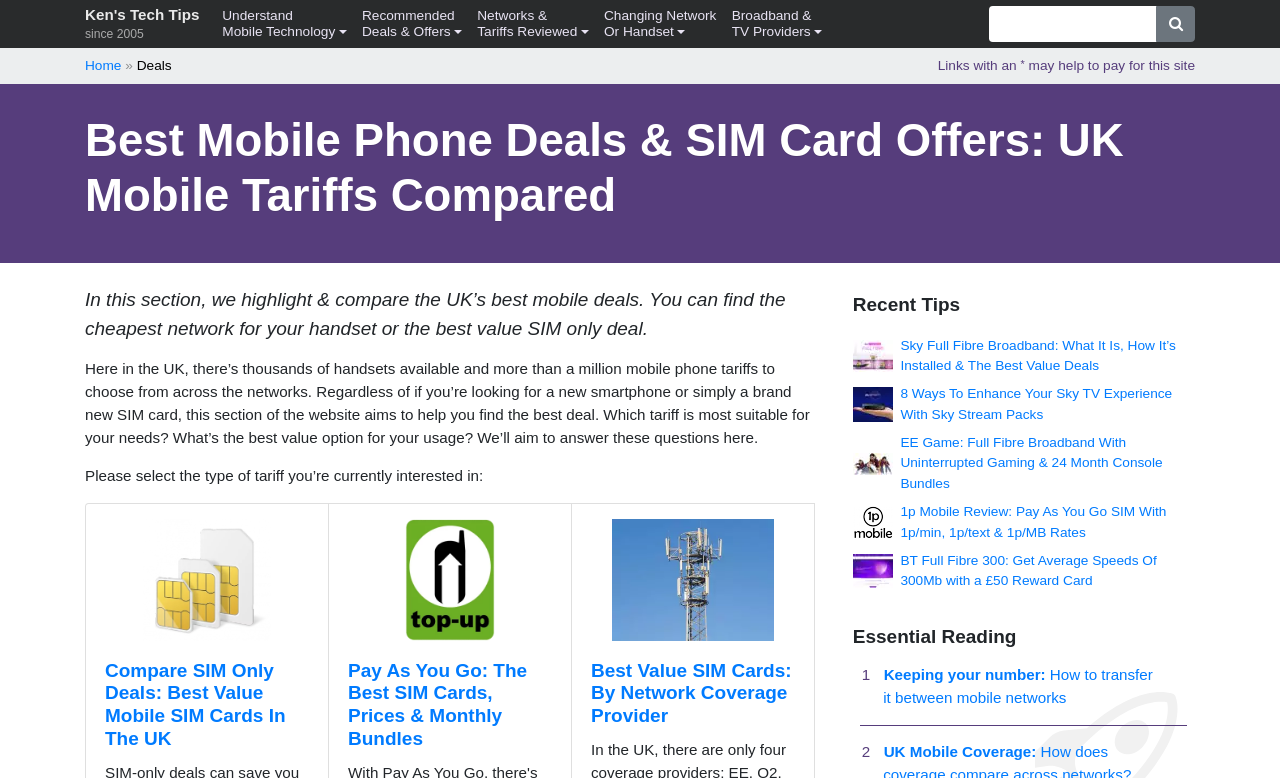Identify the bounding box for the given UI element using the description provided. Coordinates should be in the format (top-left x, top-left y, bottom-right x, bottom-right y) and must be between 0 and 1. Here is the description: Understand Mobile Technology

[0.168, 0.0, 0.277, 0.062]